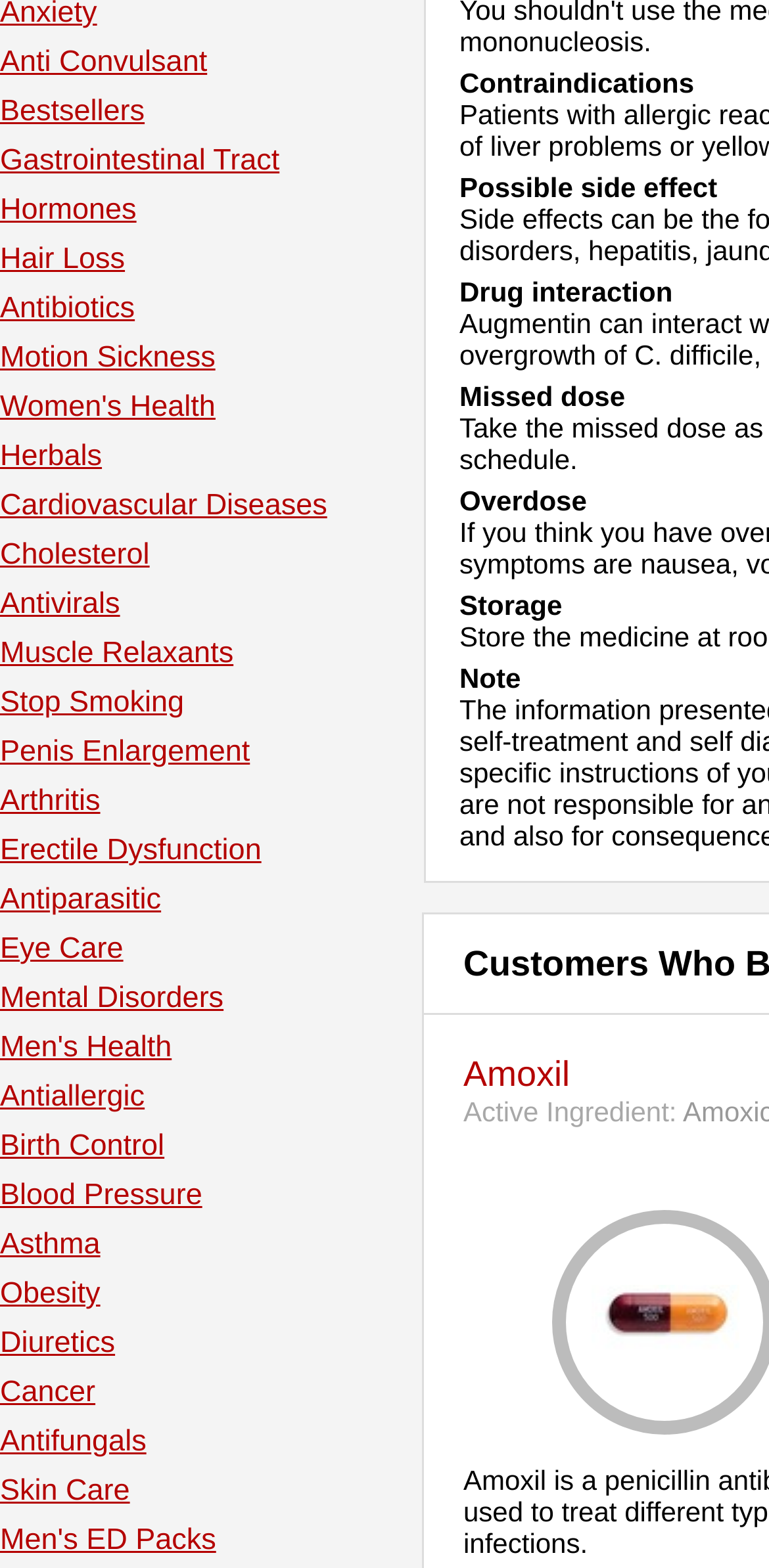Refer to the image and answer the question with as much detail as possible: How many medications are listed with detailed information?

I looked for links with child elements that indicate detailed information, such as images and static text elements. Only the link 'Amoxil' has these child elements, indicating that it is the only medication listed with detailed information.